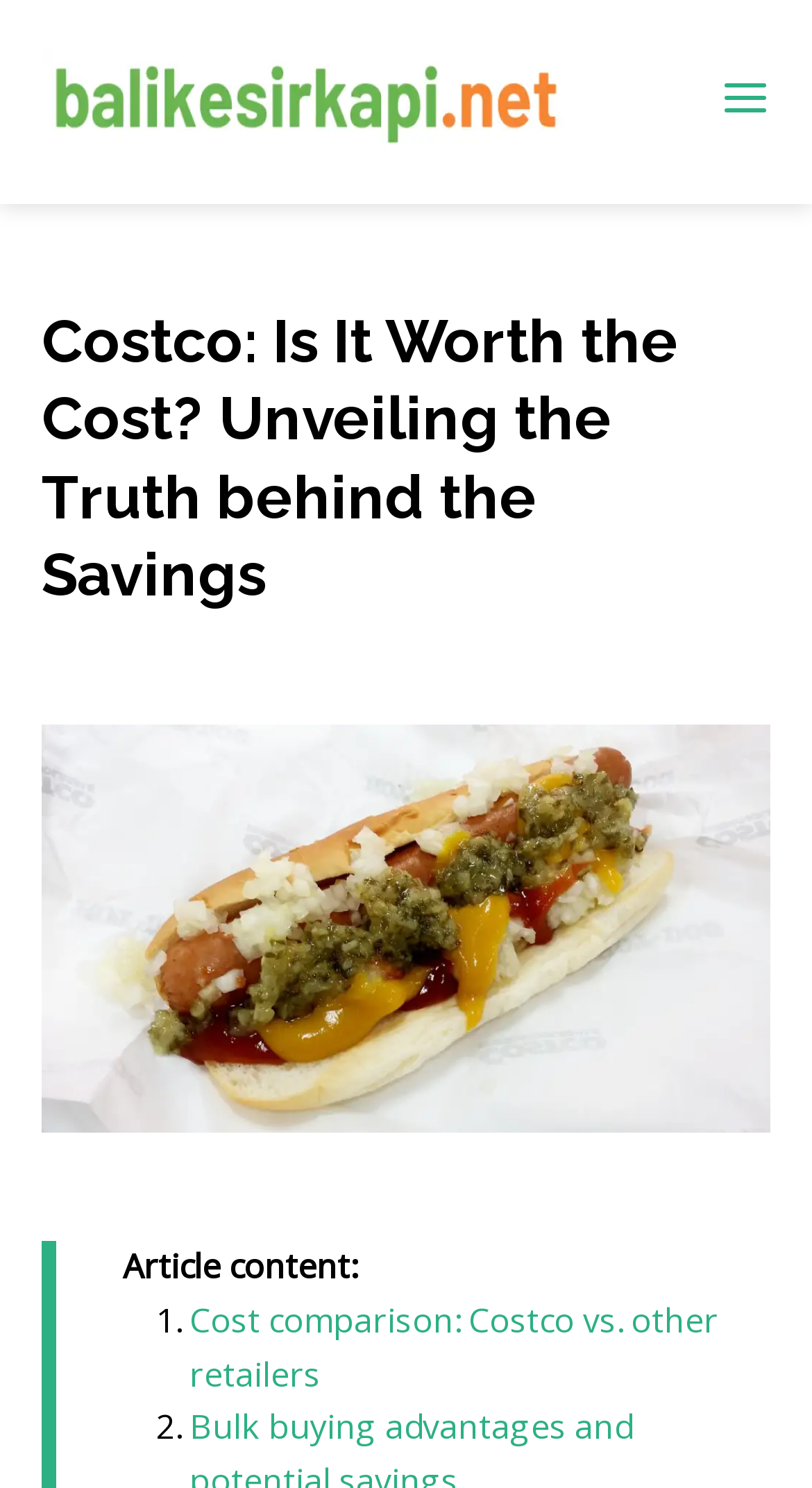Look at the image and write a detailed answer to the question: 
Is the article divided into sections or points?

The article appears to be divided into sections or points, as indicated by the list markers '1.' and '2.' which suggest that the article is organized into a list of points or sections.